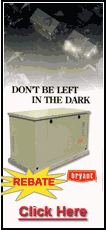What is highlighted in bright yellow?
Answer the question with a single word or phrase derived from the image.

REBATE